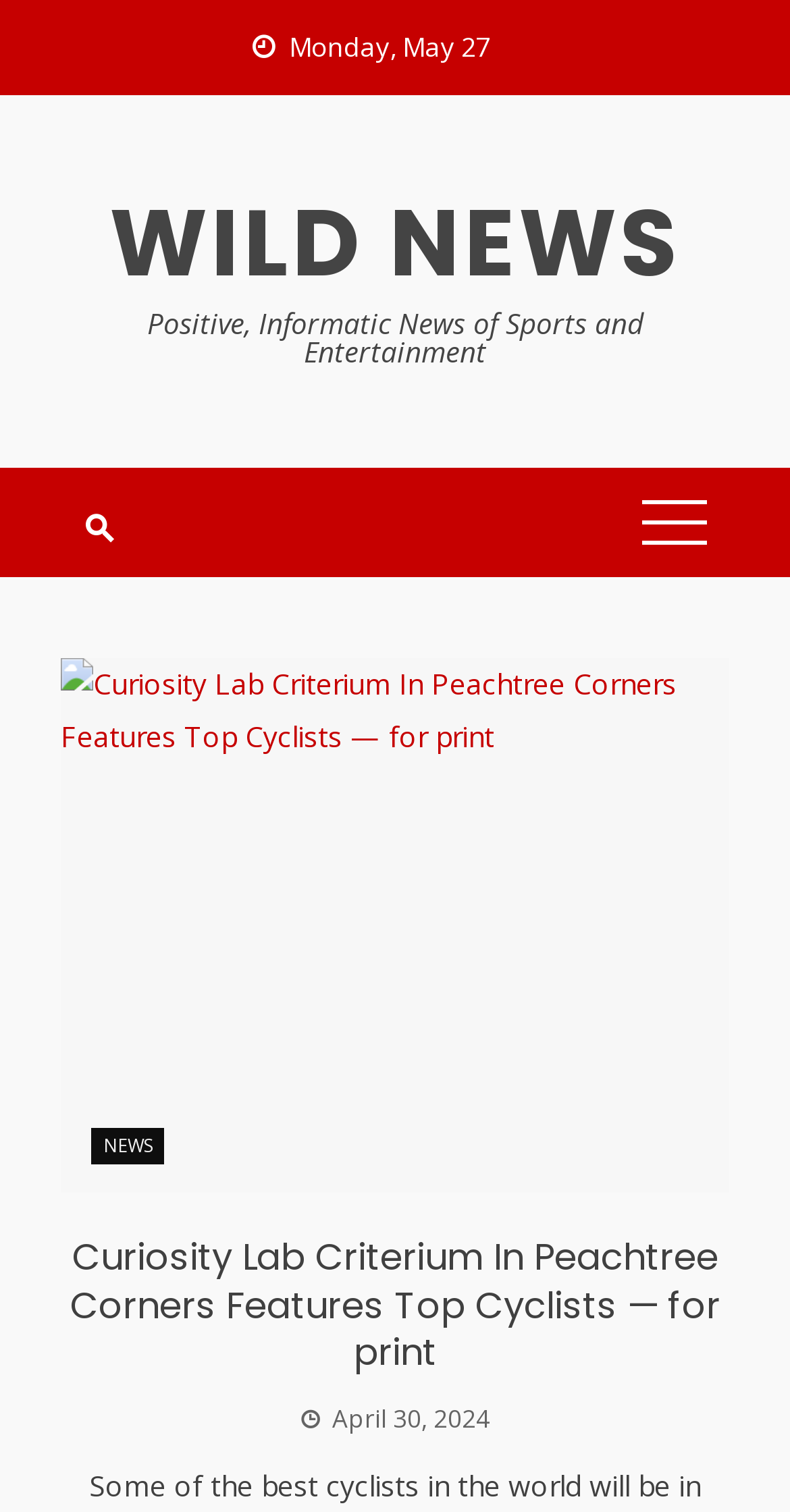Identify the bounding box coordinates for the UI element that matches this description: "Wild News".

[0.138, 0.118, 0.862, 0.204]